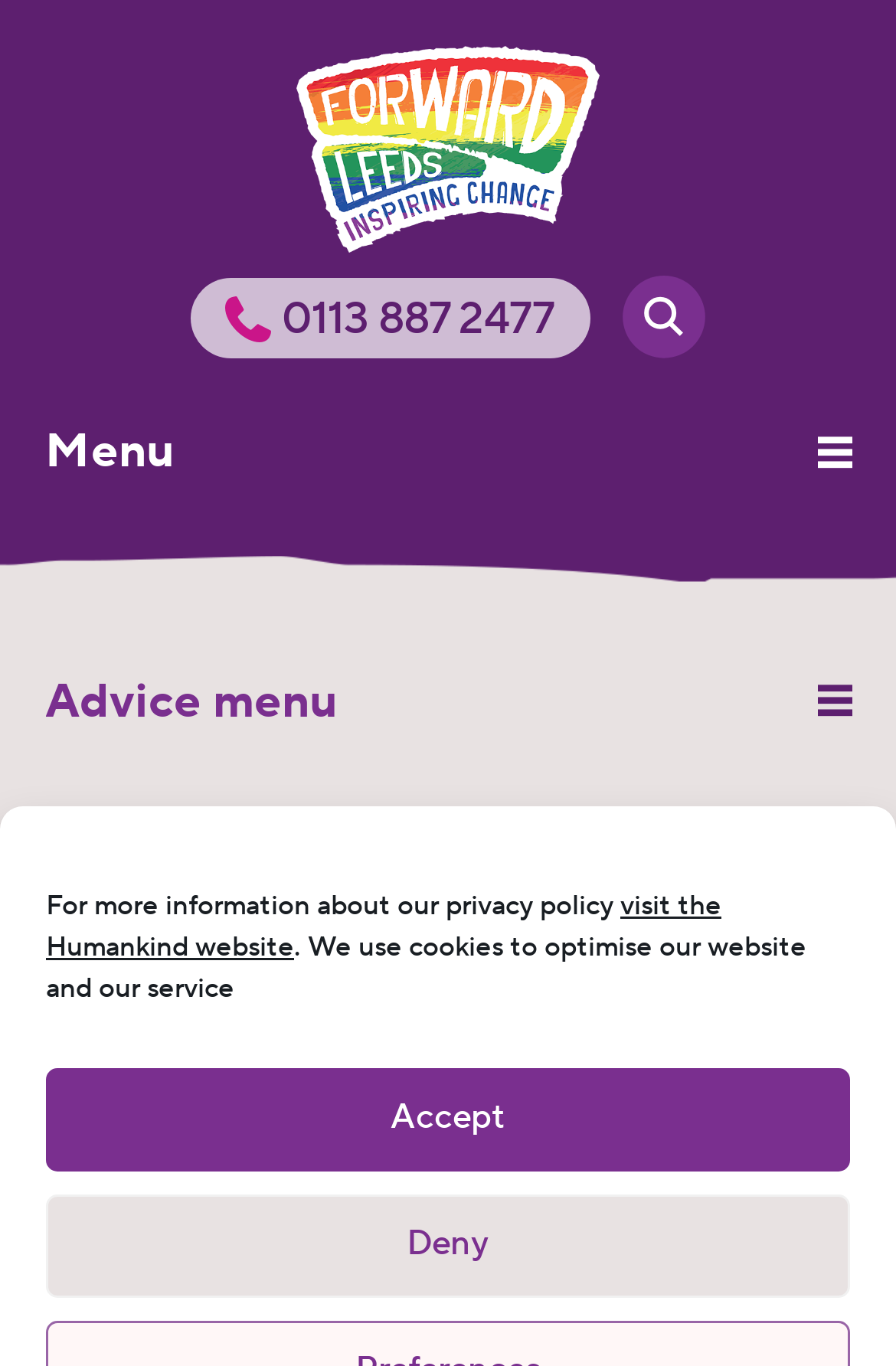What is the name of the organization?
Based on the screenshot, provide a one-word or short-phrase response.

Forward Leeds